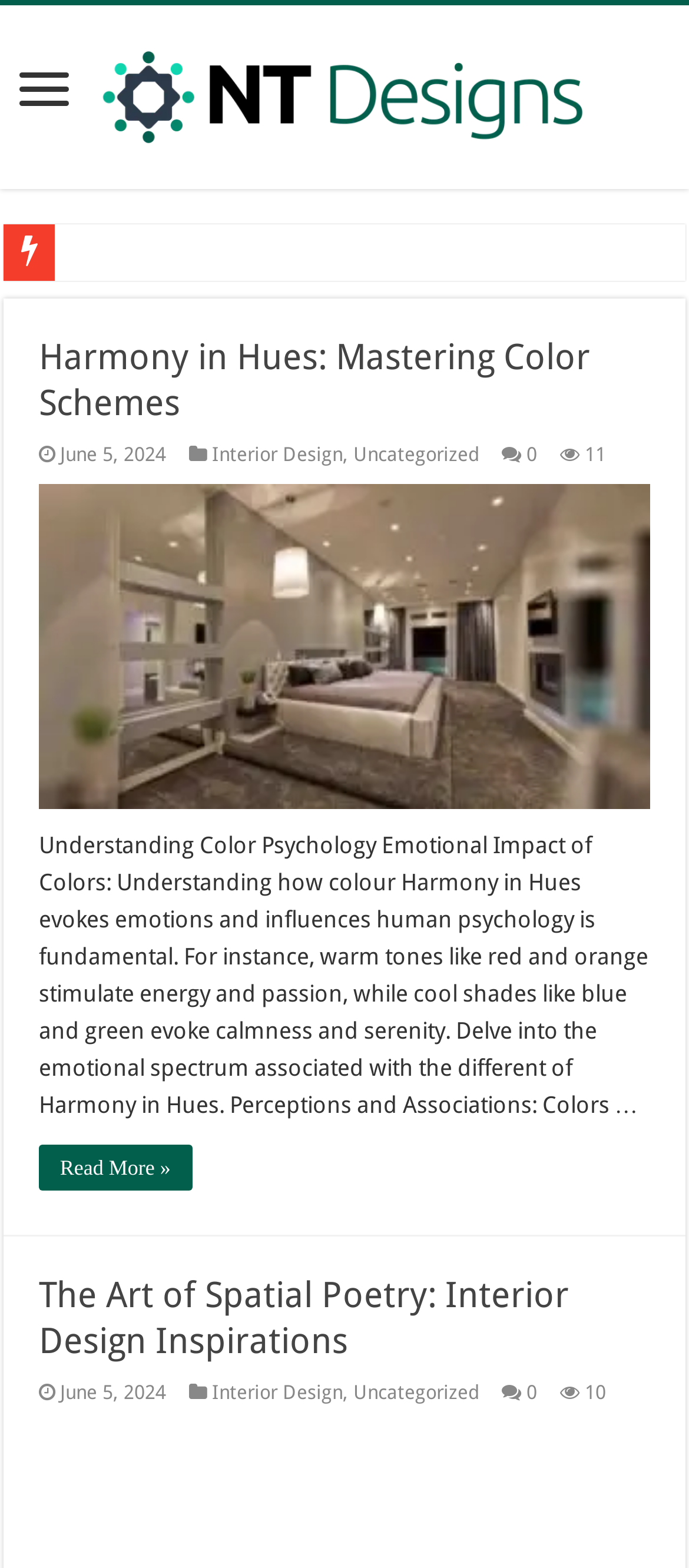Please provide a detailed answer to the question below by examining the image:
What is the category of the first article?

I determined the category of the first article by looking at the link element with the text 'Interior Design' which is located below the heading element with the text 'Harmony in Hues: Mastering Color Schemes'.